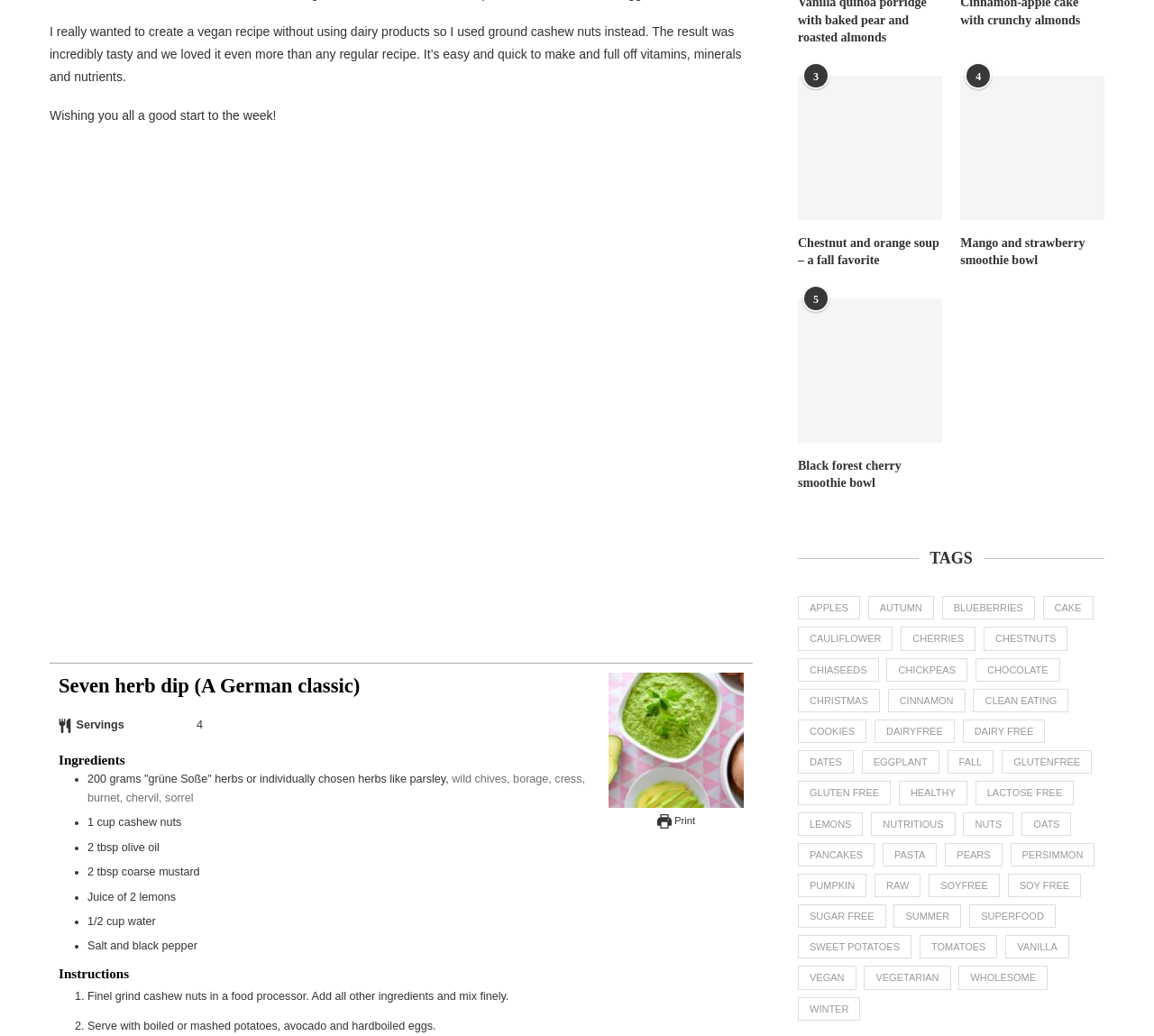Please answer the following question using a single word or phrase: 
What type of nuts are used in the recipe?

Cashew nuts